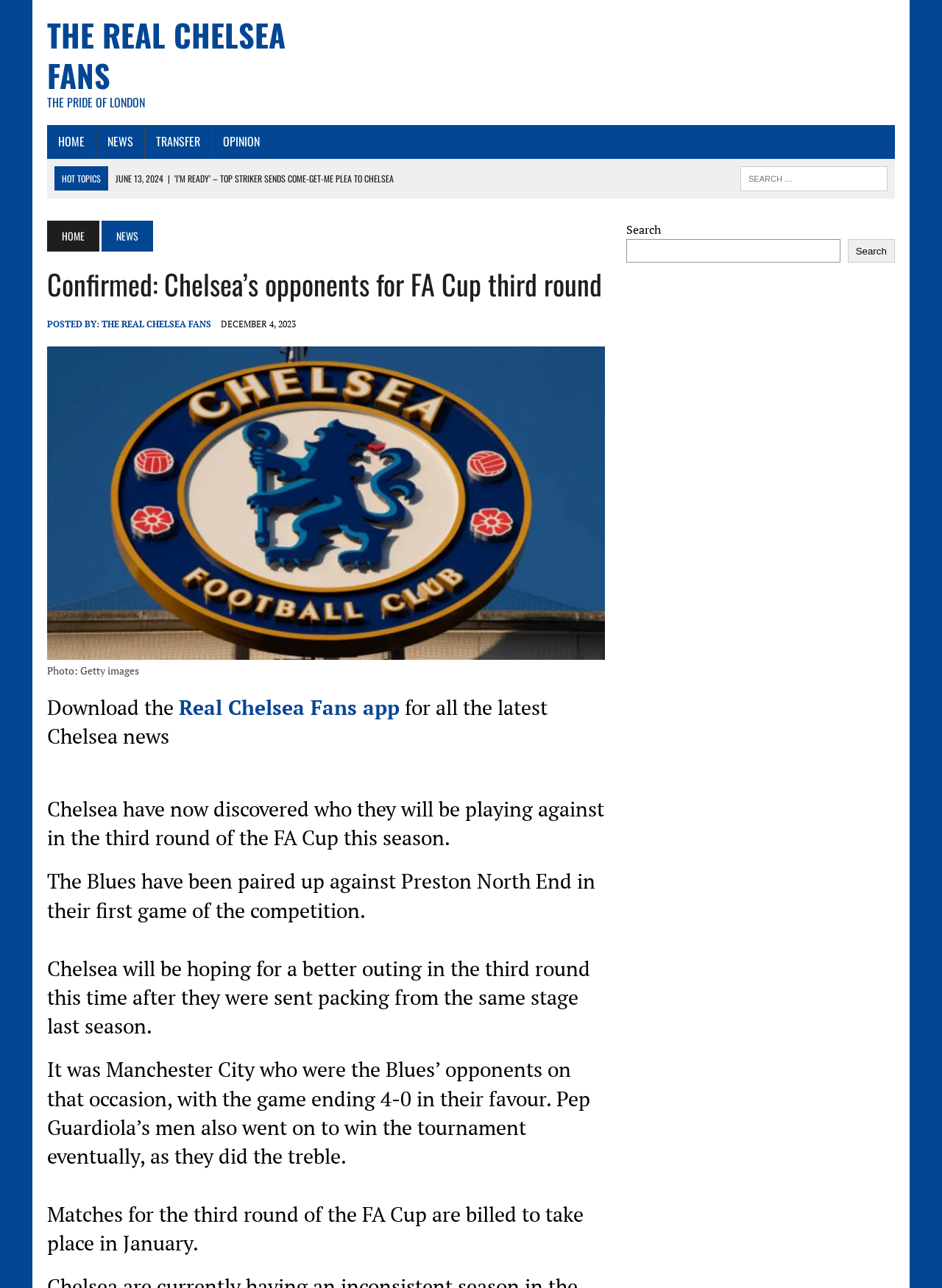Who are Chelsea's opponents in the FA Cup third round?
Based on the visual details in the image, please answer the question thoroughly.

I obtained the answer by reading the article, which mentions that Chelsea have been paired up against Preston North End in the third round of the FA Cup.